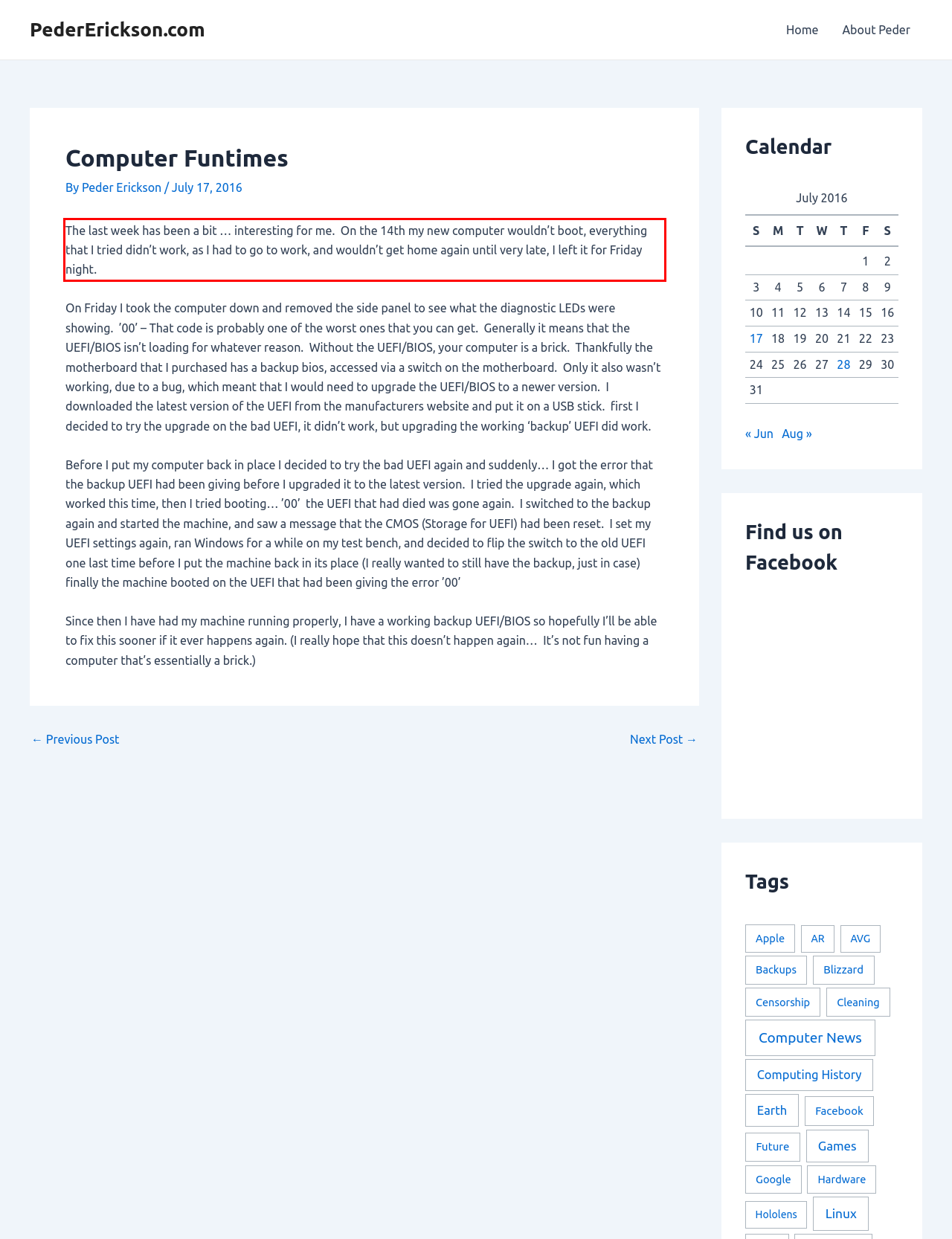There is a screenshot of a webpage with a red bounding box around a UI element. Please use OCR to extract the text within the red bounding box.

The last week has been a bit … interesting for me. On the 14th my new computer wouldn’t boot, everything that I tried didn’t work, as I had to go to work, and wouldn’t get home again until very late, I left it for Friday night.